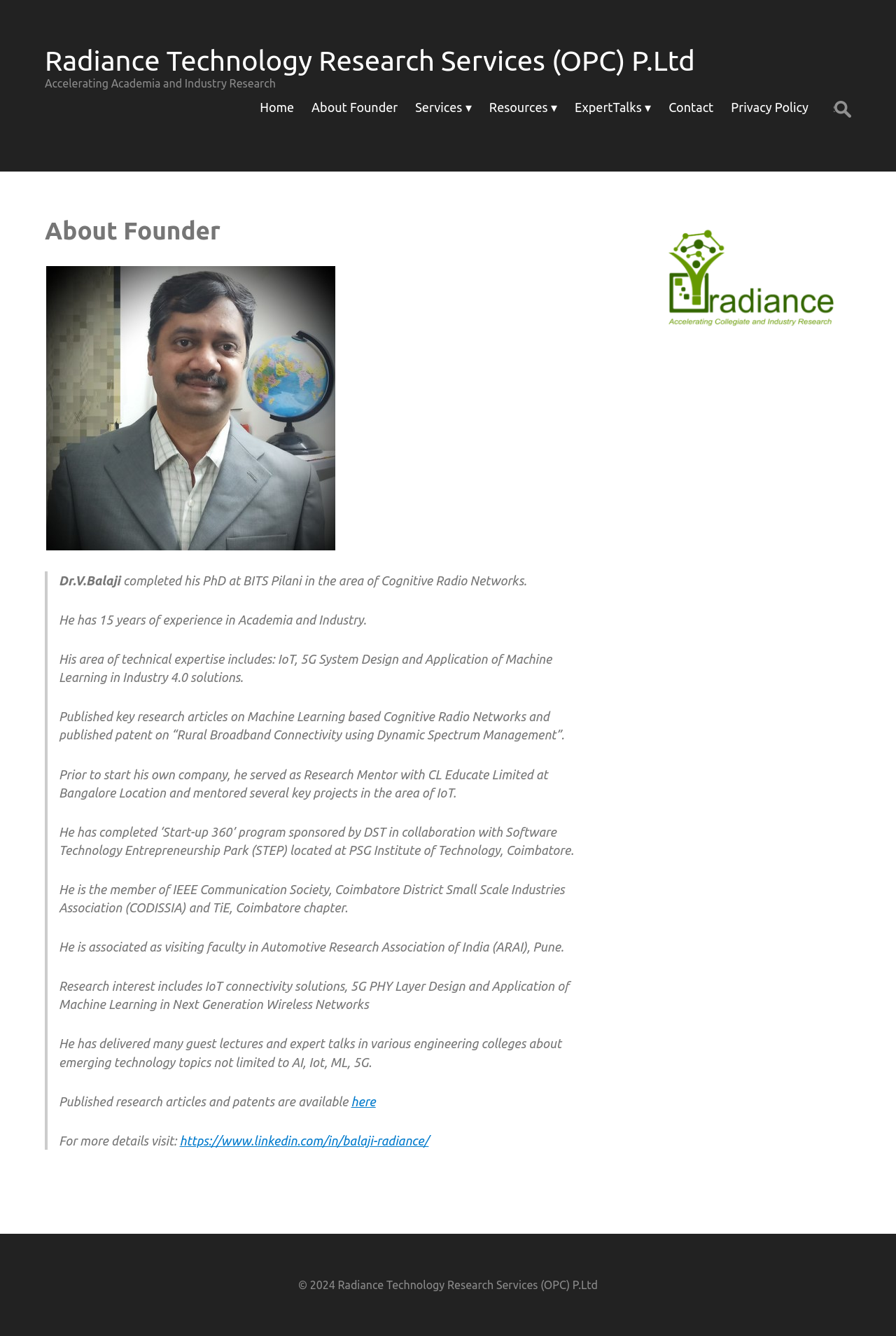Please study the image and answer the question comprehensively:
What is the name of the company founded by Dr. V. Balaji?

The name of the company founded by Dr. V. Balaji is mentioned in the link element with OCR text 'Radiance Technology Research Services (OPC) P.Ltd' at the top of the webpage.